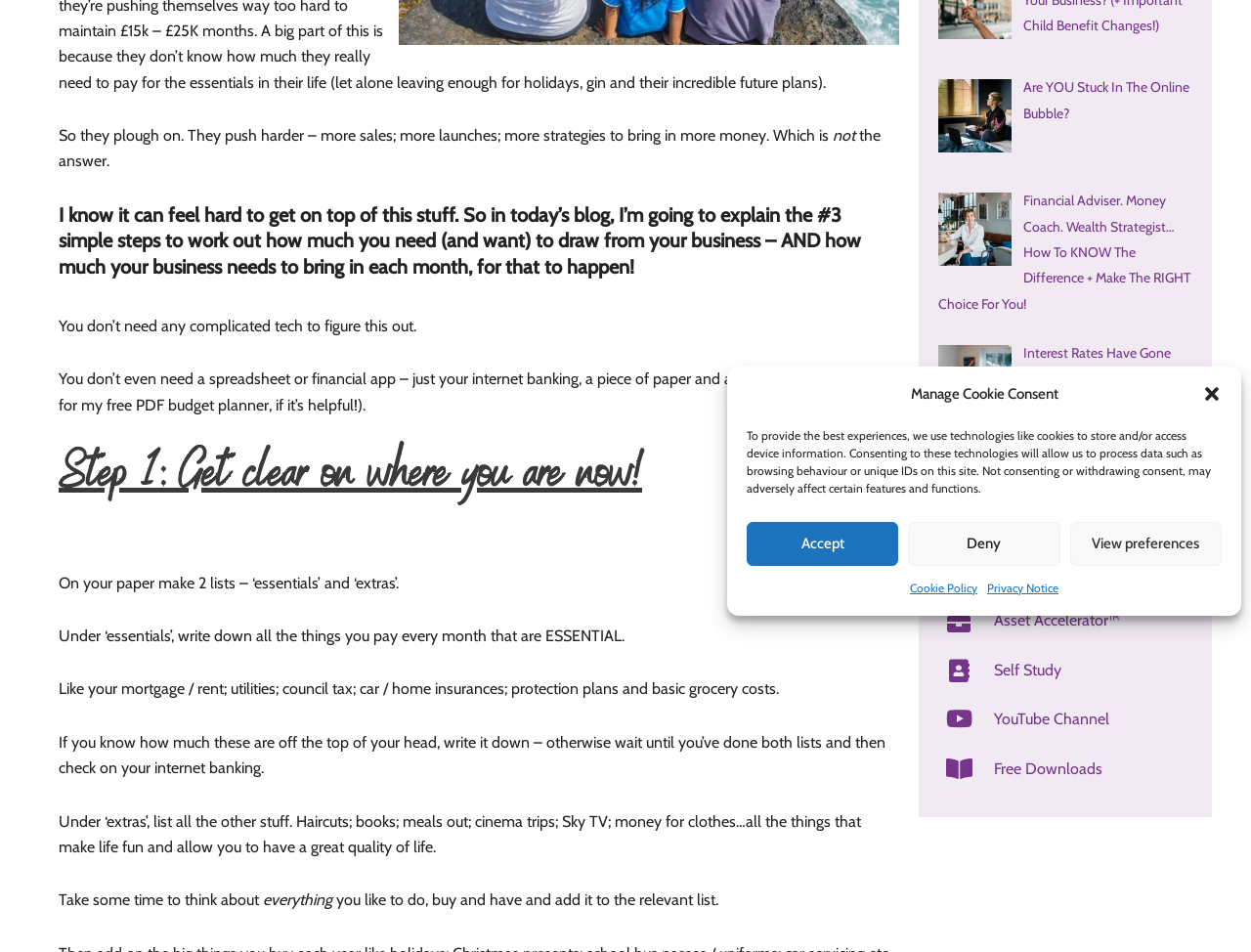Based on the provided description, "Privacy Notice", find the bounding box of the corresponding UI element in the screenshot.

[0.789, 0.604, 0.846, 0.631]